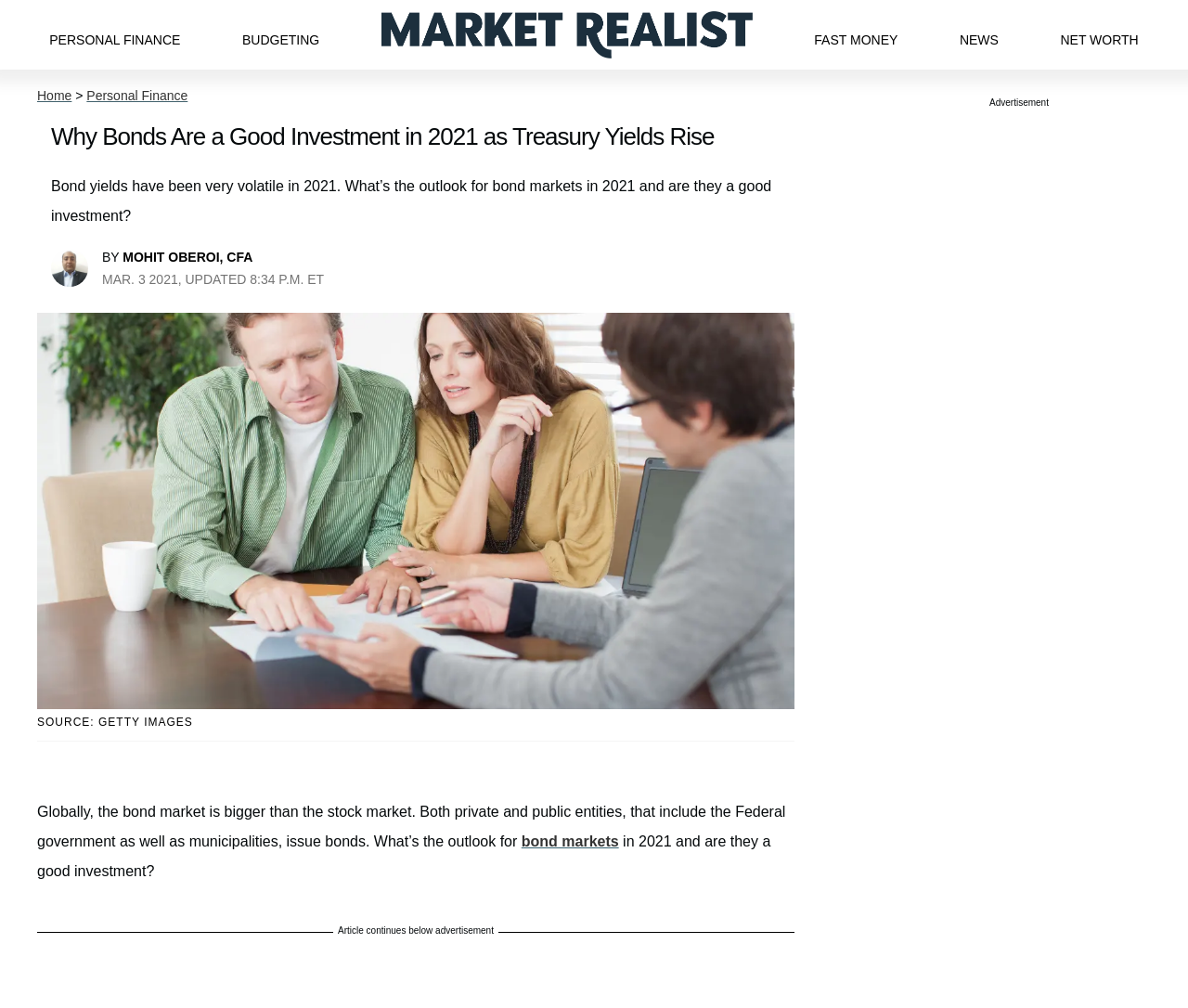Please determine the bounding box coordinates of the element to click on in order to accomplish the following task: "Learn more about bond markets". Ensure the coordinates are four float numbers ranging from 0 to 1, i.e., [left, top, right, bottom].

[0.439, 0.827, 0.521, 0.843]